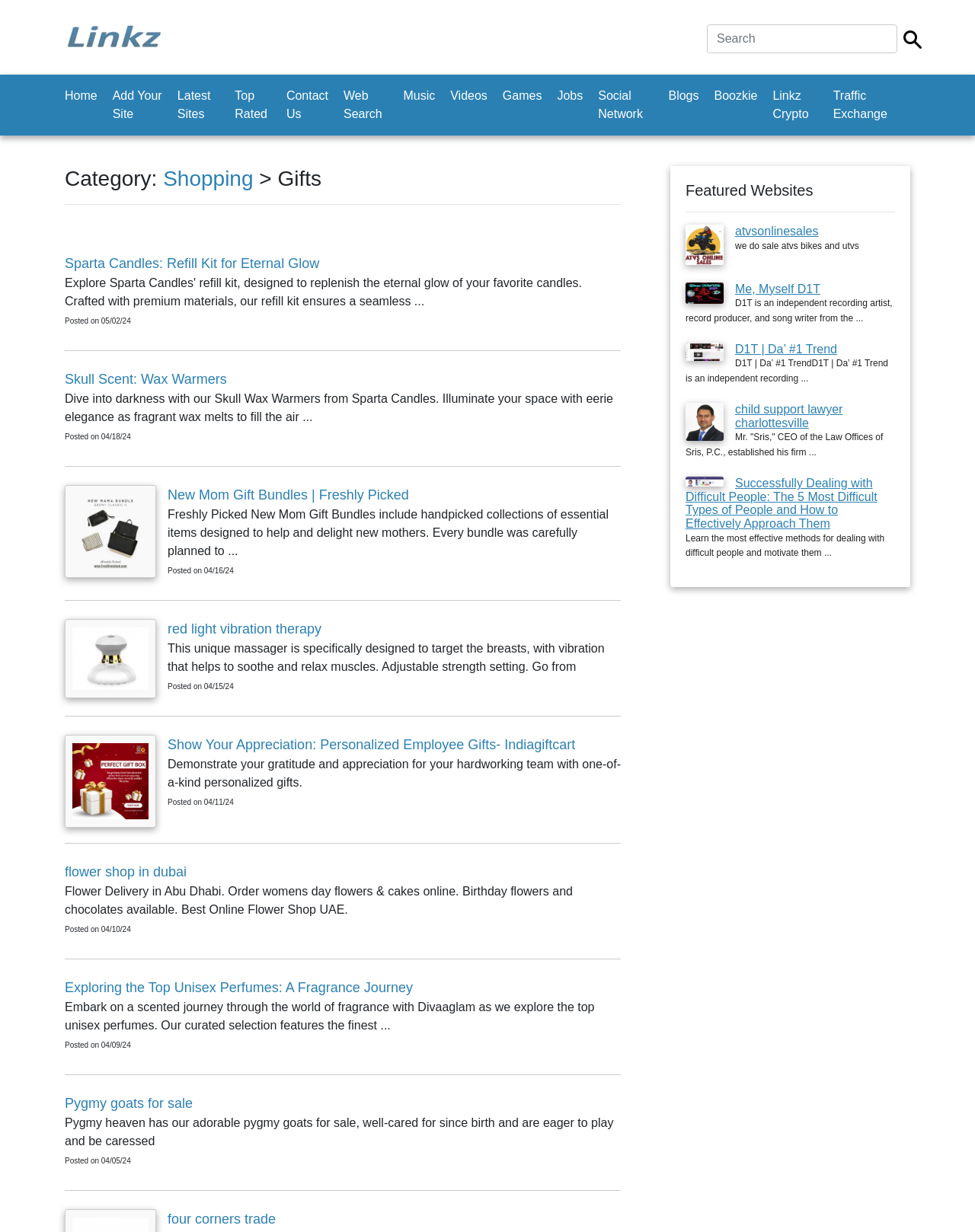Please provide a comprehensive response to the question below by analyzing the image: 
What is the category of the webpage?

Based on the heading 'Category: Shopping > Gifts' at the top of the webpage, I can infer that the category of the webpage is Shopping > Gifts.